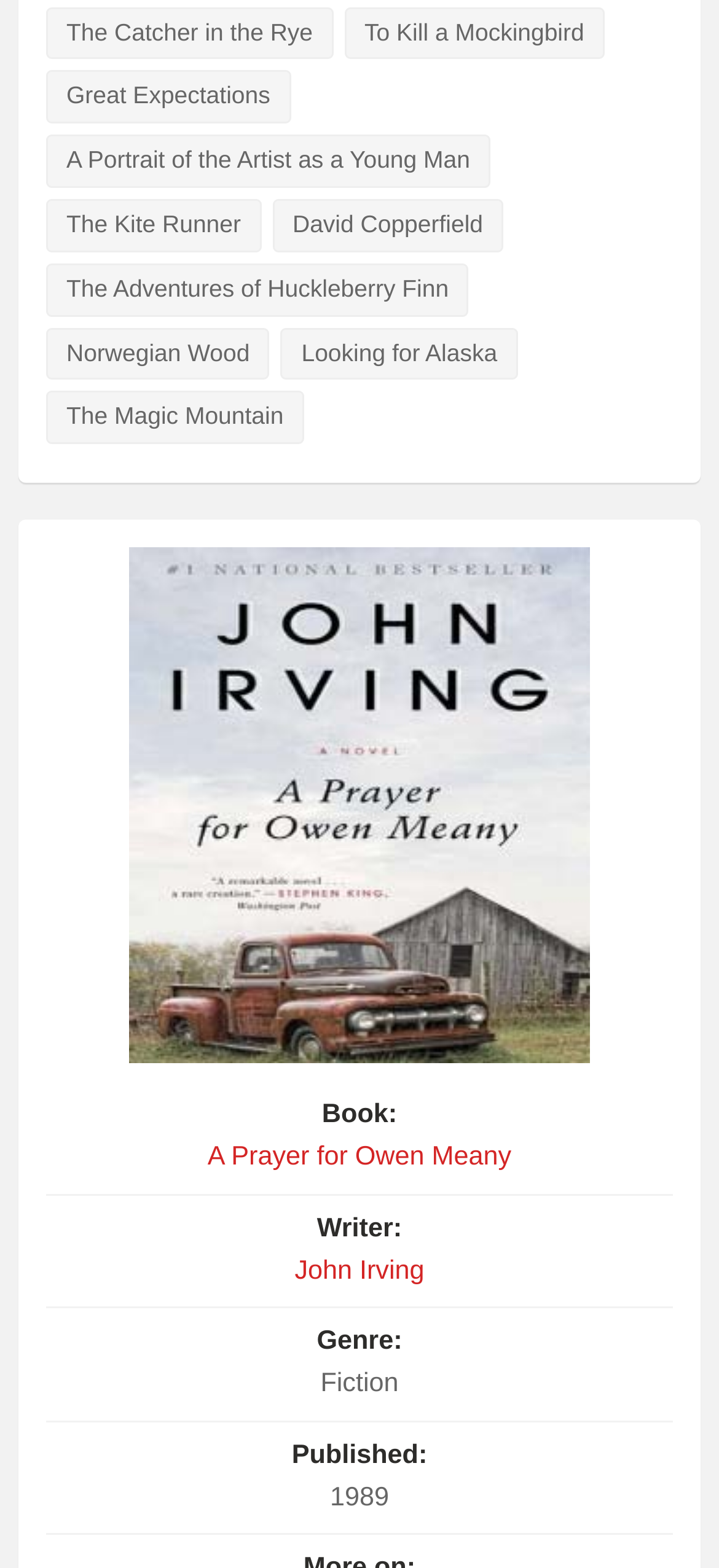From the element description: "Norwegian Wood", extract the bounding box coordinates of the UI element. The coordinates should be expressed as four float numbers between 0 and 1, in the order [left, top, right, bottom].

[0.064, 0.209, 0.376, 0.243]